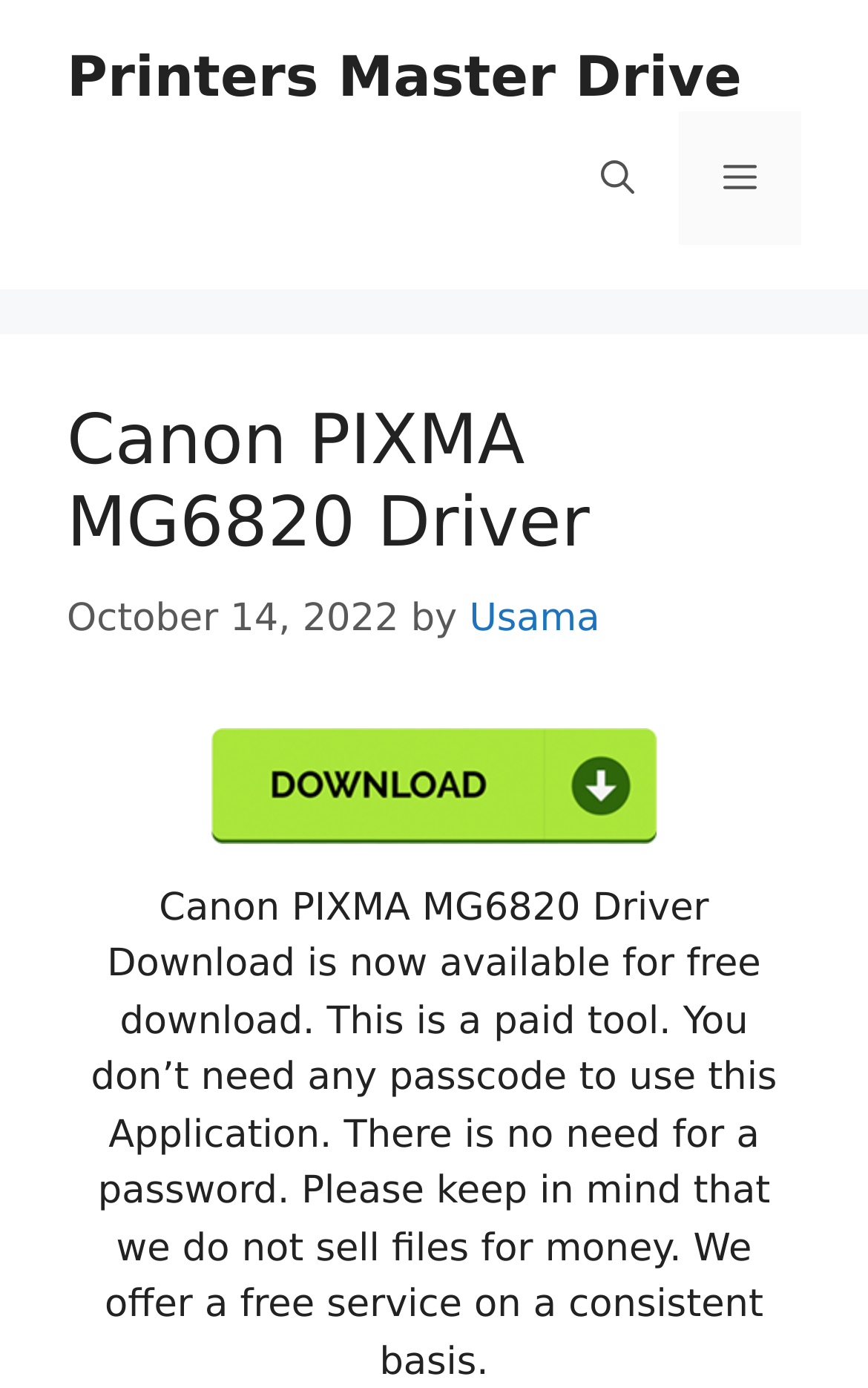Offer a comprehensive description of the webpage’s content and structure.

The webpage is about Canon PIXMA MG6820 Driver Download. At the top, there is a banner that spans the entire width of the page, containing a link to "Printers Master Drive" on the left side and a navigation menu on the right side. The navigation menu has a "Mobile Toggle" button and a "Menu" button that expands to reveal a primary menu.

Below the banner, there is a header section that takes up about half of the page's height. It contains a heading that reads "Canon PIXMA MG6820 Driver" and a timestamp that indicates the page was updated on October 14, 2022. The header section also includes a link to the author's name, "Usama".

In the main content area, there is a prominent call-to-action button that reads "Download" and is accompanied by an image with the same label. The button is positioned near the top of the content area, slightly to the right of center.

Below the download button, there is a block of text that describes the Canon PIXMA MG6820 Driver Download service. The text explains that the driver is available for free download, is a paid tool, and does not require a passcode or password. It also clarifies that the service is free and does not sell files for money.